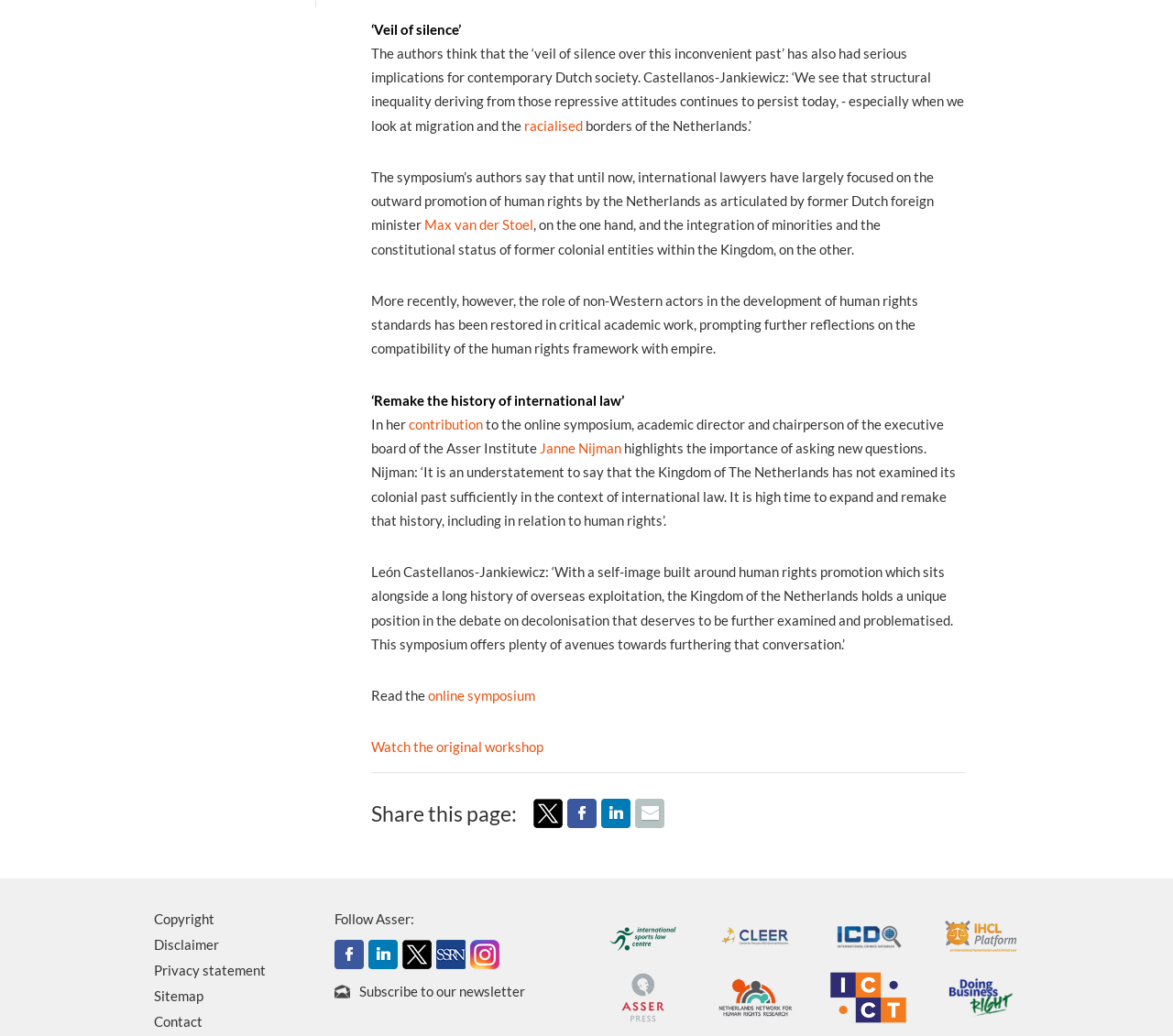Provide your answer to the question using just one word or phrase: What can be done with the content of the symposium?

Read or watch it